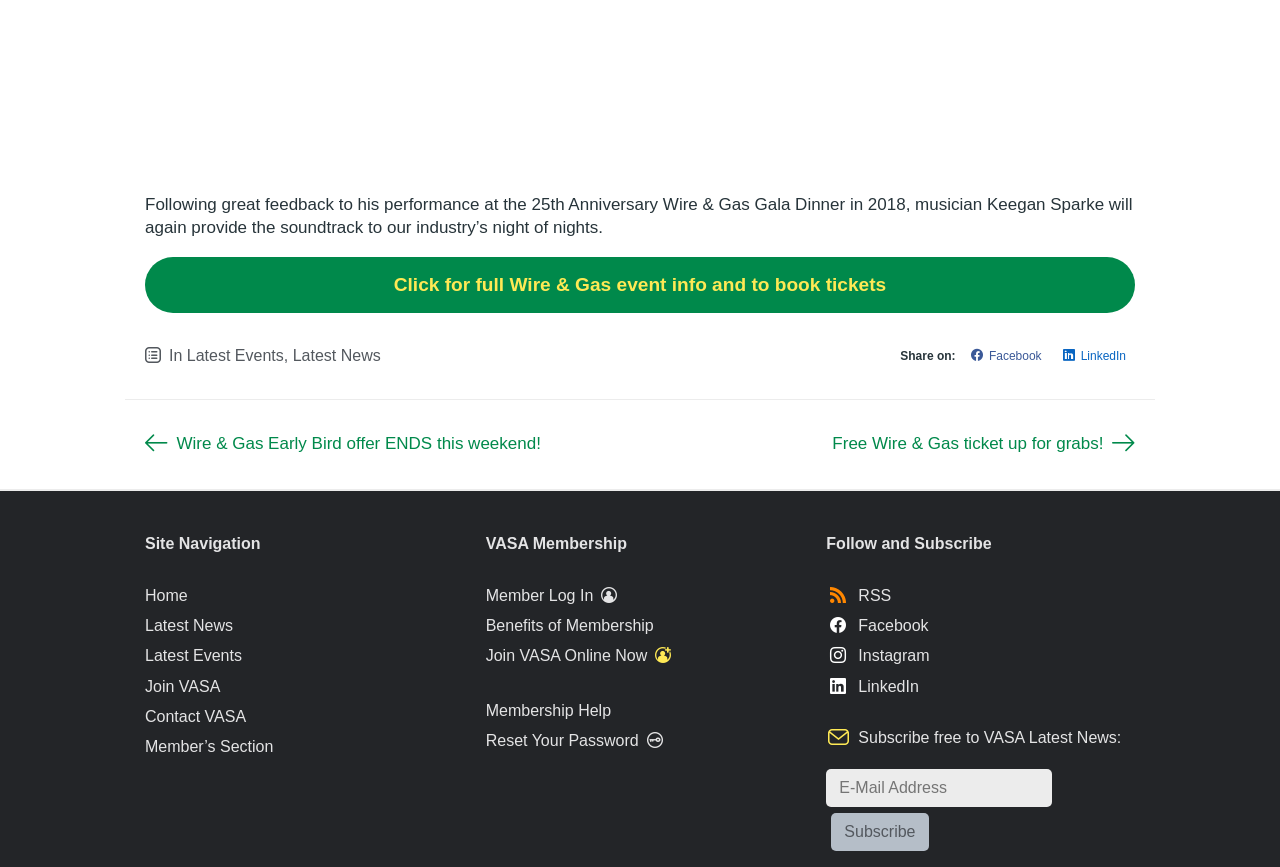Refer to the screenshot and give an in-depth answer to this question: What is the purpose of the 'Subscribe' button?

The 'Subscribe' button is a button element with ID 266, which is located below a StaticText element with ID 264 that says 'Subscribe free to VASA Latest News'. This suggests that the 'Subscribe' button is used to subscribe to the latest news from VASA.